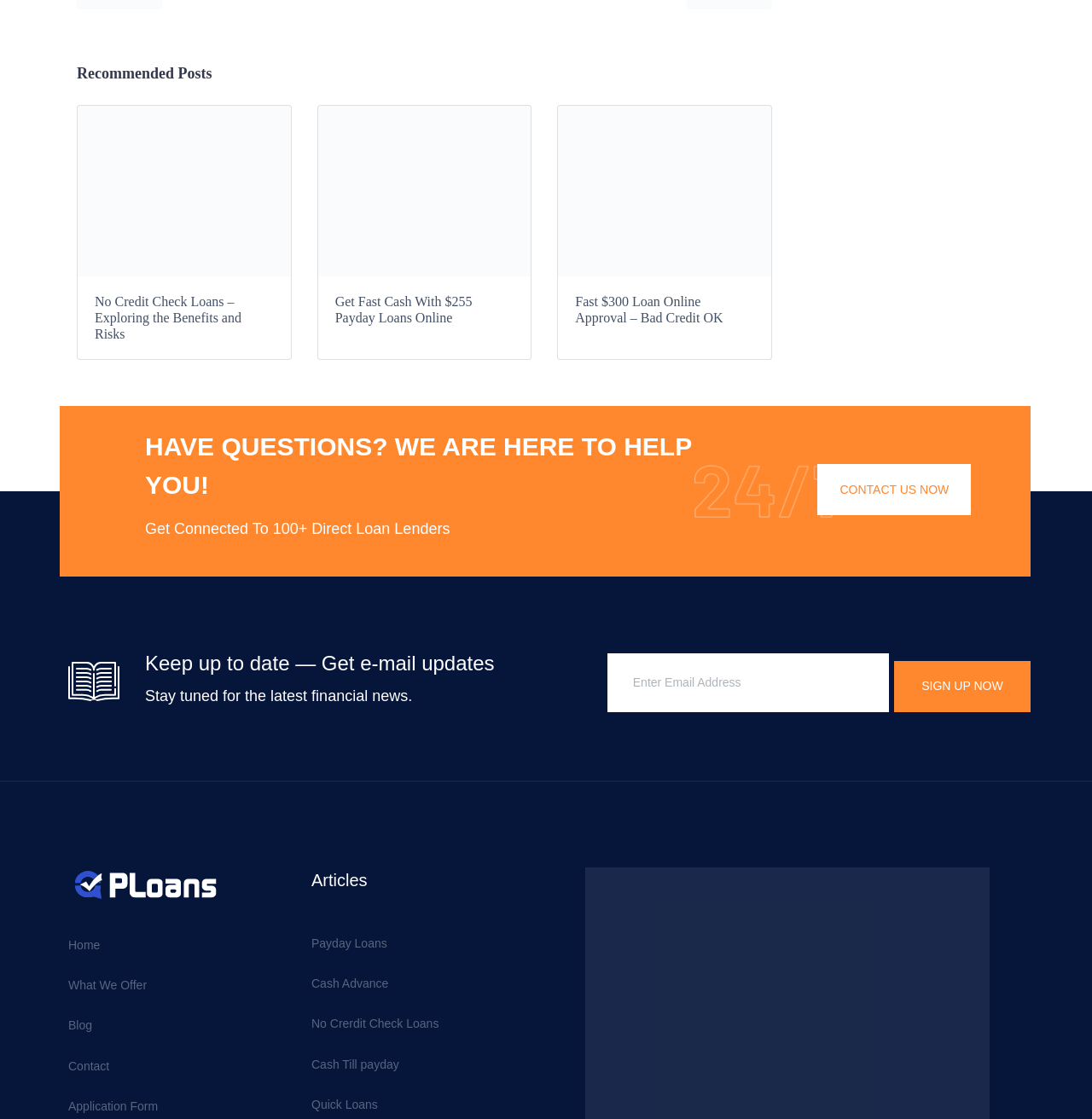Can you specify the bounding box coordinates of the area that needs to be clicked to fulfill the following instruction: "Enter email address"?

[0.556, 0.584, 0.814, 0.636]